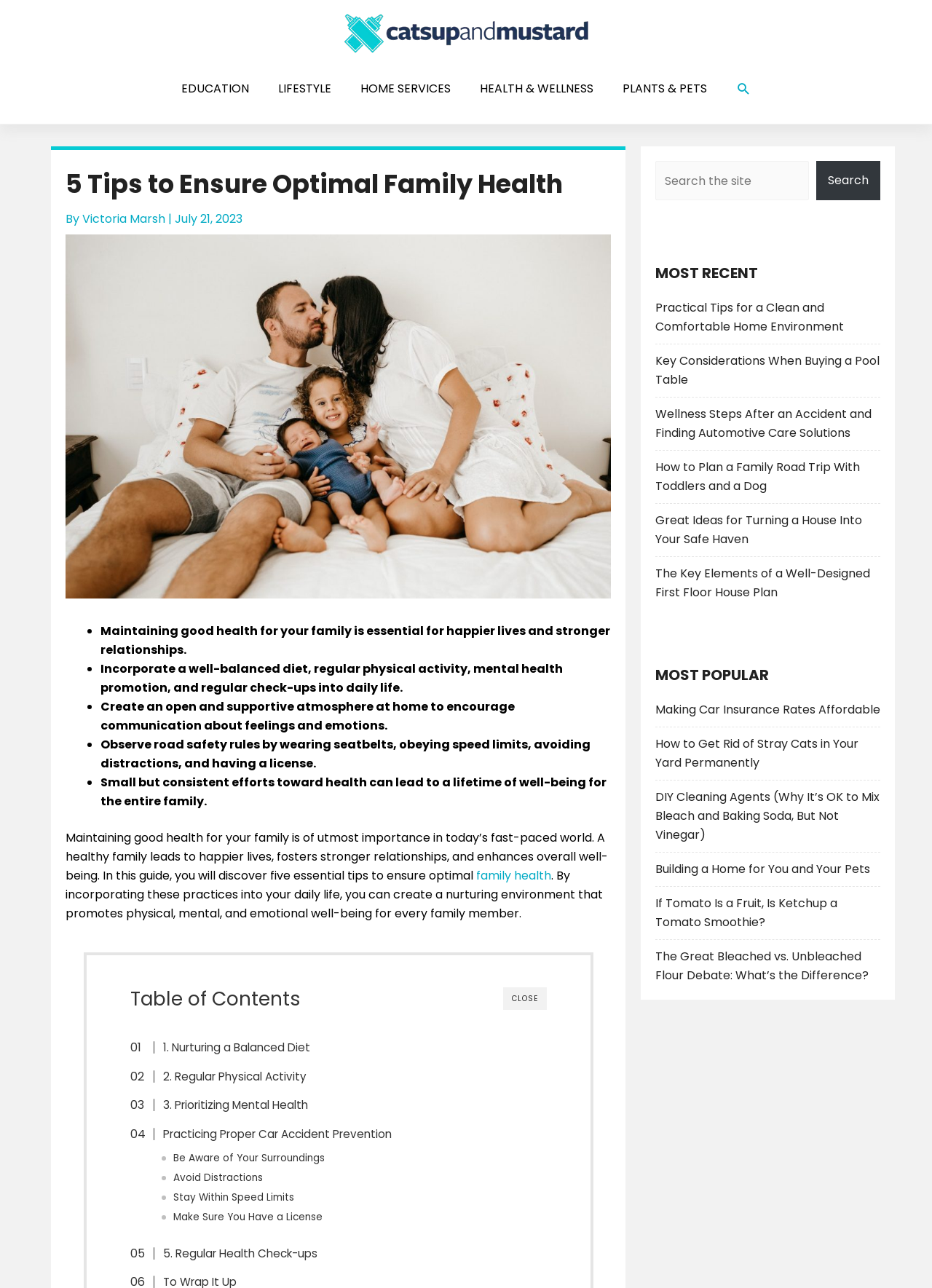Please determine the bounding box coordinates for the UI element described here. Use the format (top-left x, top-left y, bottom-right x, bottom-right y) with values bounded between 0 and 1: Featured Properties

None